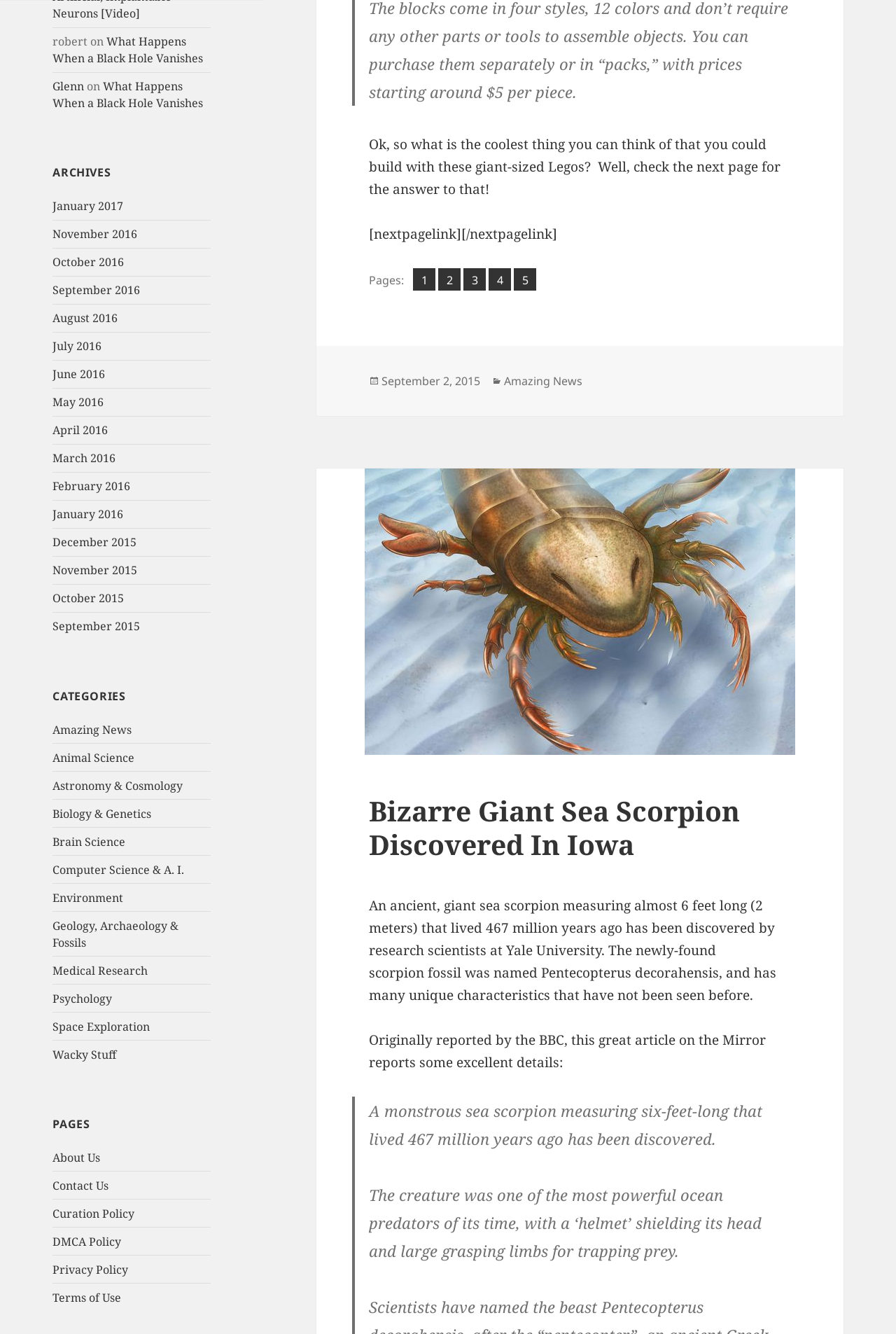Use the information in the screenshot to answer the question comprehensively: What is the name of the author?

The author's name is mentioned at the top of the webpage, where it says 'robert'.